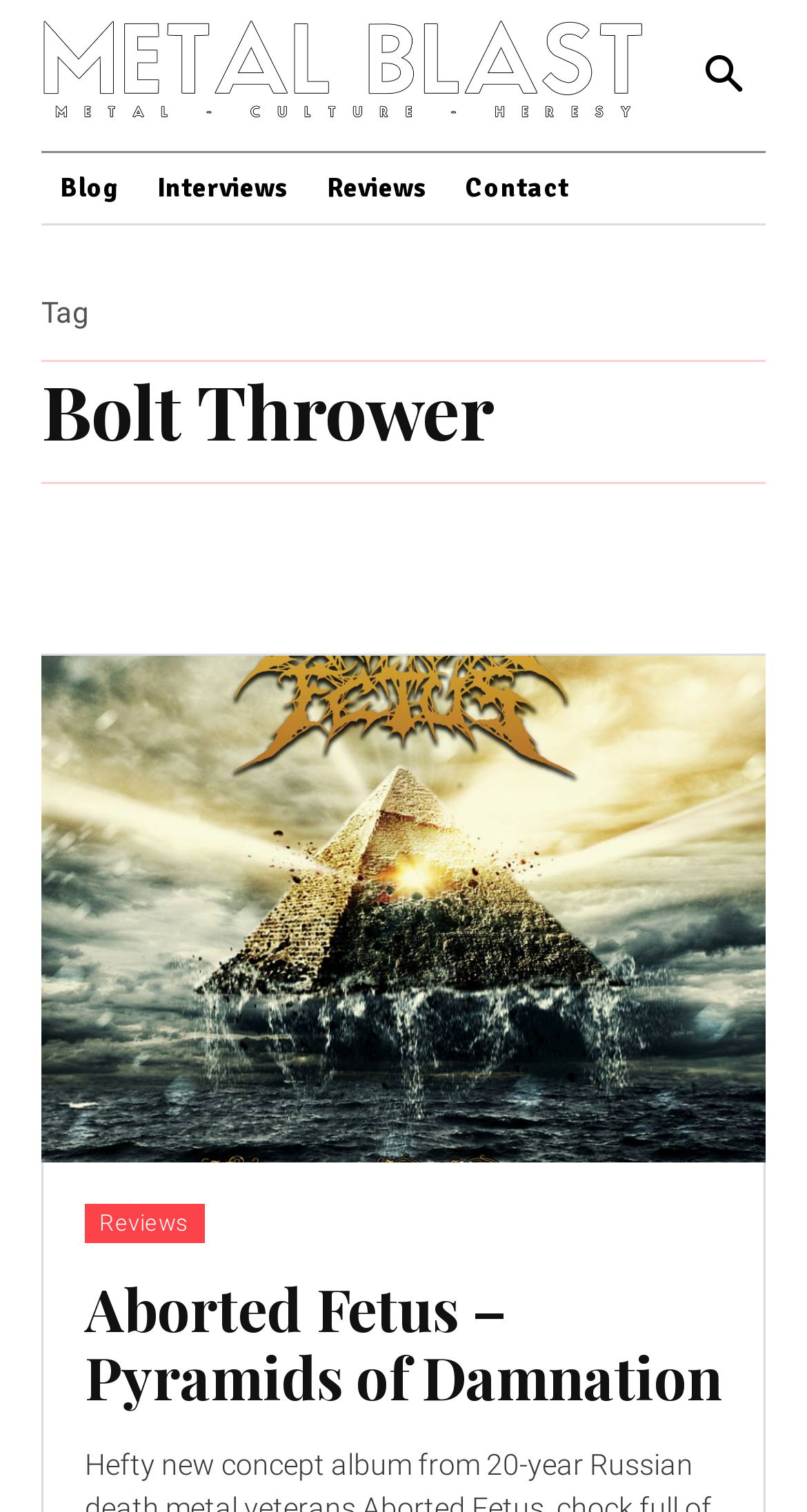Identify the bounding box coordinates for the UI element described as follows: Reviews. Use the format (top-left x, top-left y, bottom-right x, bottom-right y) and ensure all values are floating point numbers between 0 and 1.

[0.382, 0.102, 0.554, 0.148]